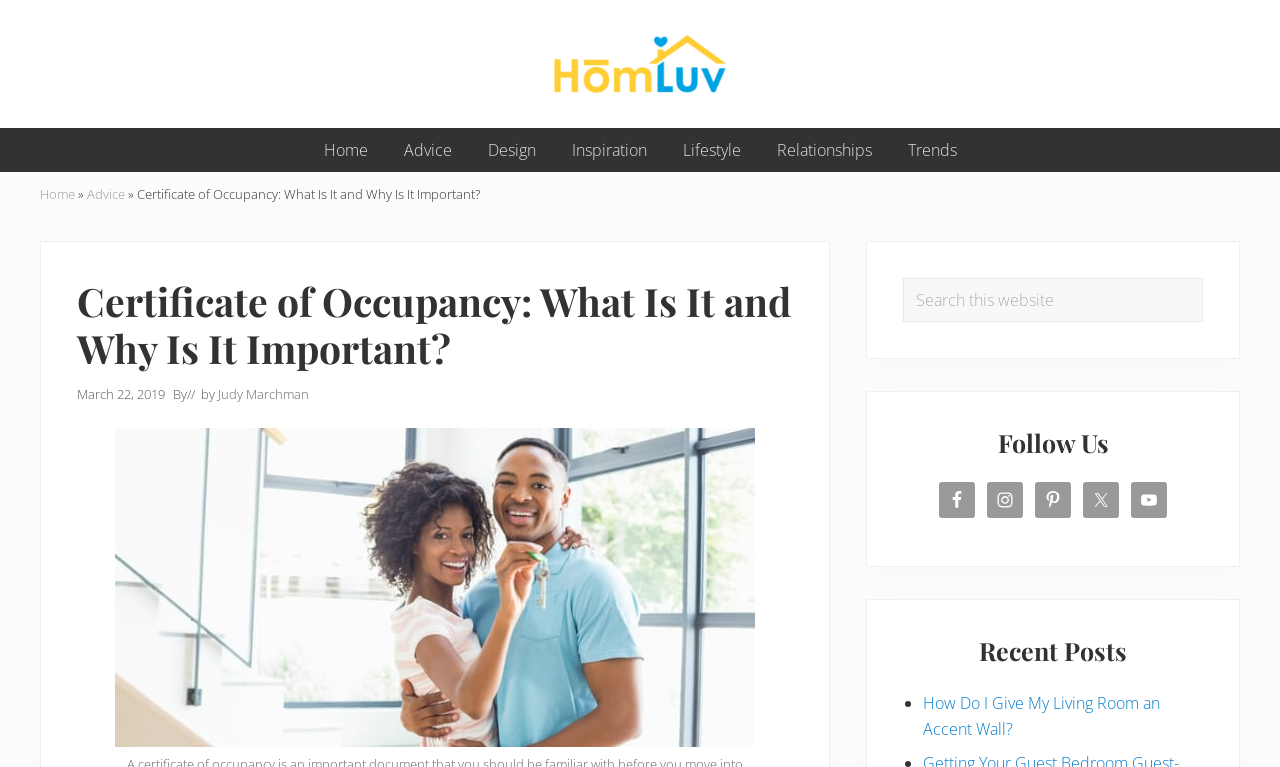How many main navigation links are there?
Could you give a comprehensive explanation in response to this question?

The main navigation links can be found in the top navigation bar, which includes links to 'Home', 'Advice', 'Design', 'Inspiration', 'Lifestyle', 'Relationships', and 'Trends'.